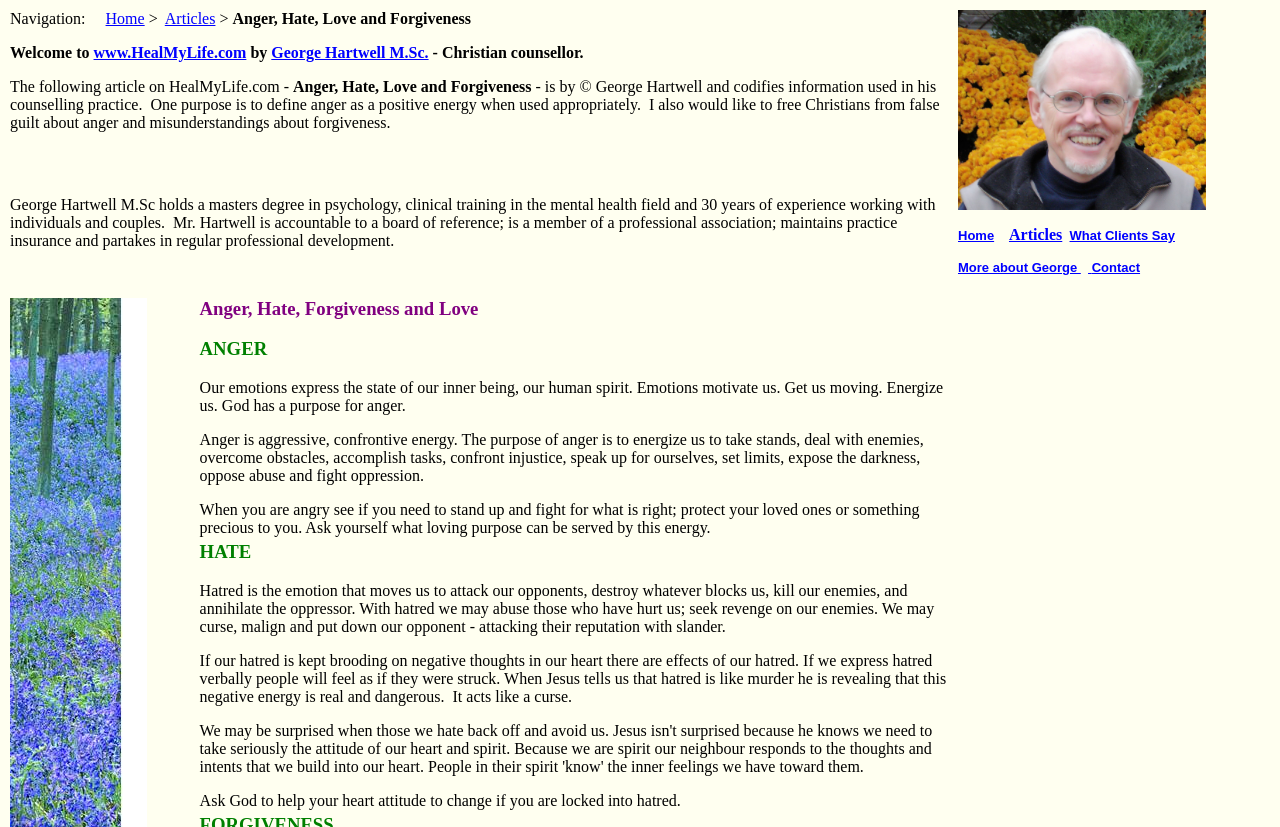What is the education background of George Hartwell?
Use the image to give a comprehensive and detailed response to the question.

I found this information in the navigation section of the webpage, where it says 'George Hartwell M.Sc holds a masters degree in psychology, clinical training in the mental health field and 30 years of experience working with individuals and couples.'